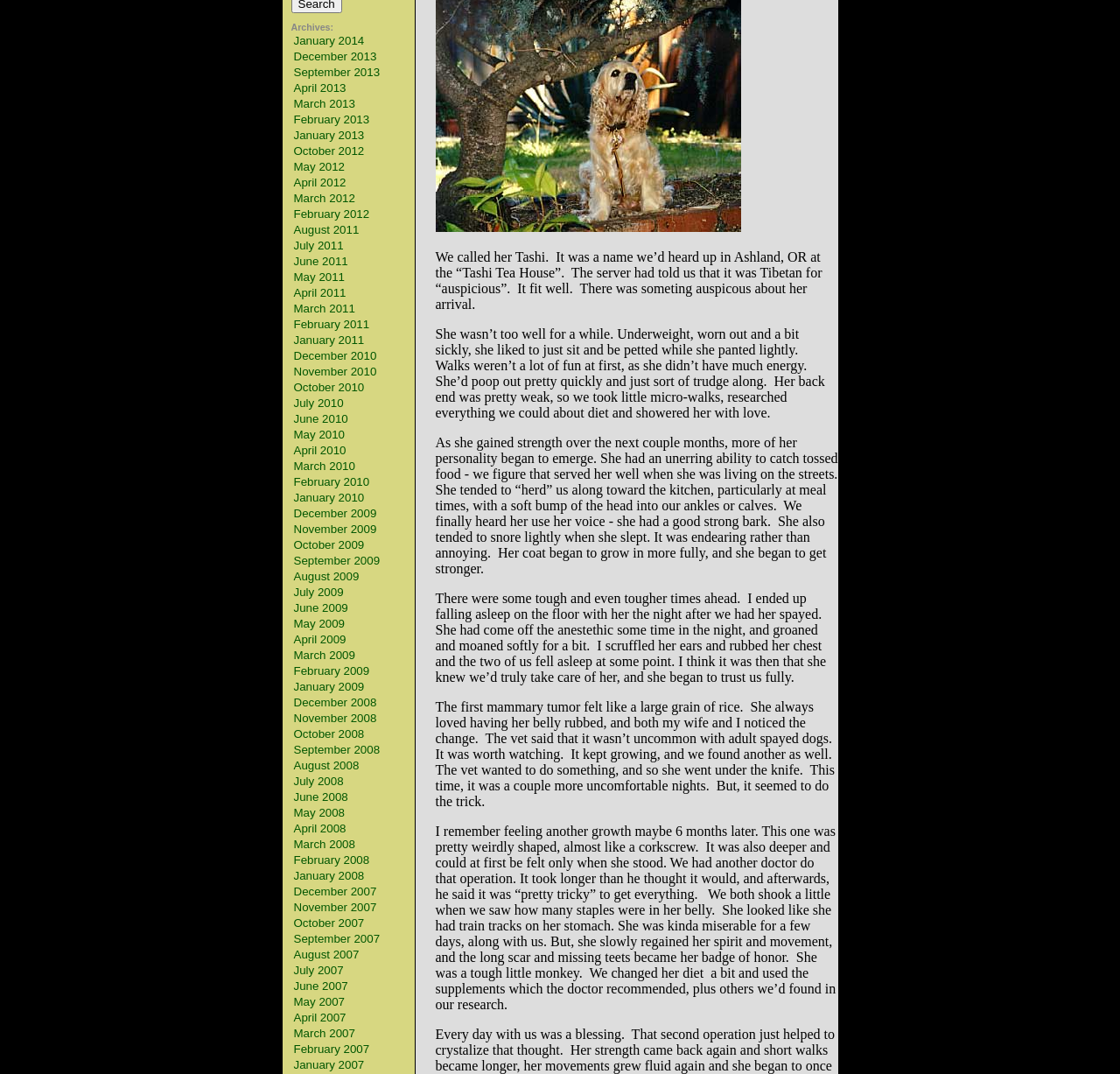Please find the bounding box coordinates of the element's region to be clicked to carry out this instruction: "Click on April 2012".

[0.262, 0.164, 0.309, 0.176]